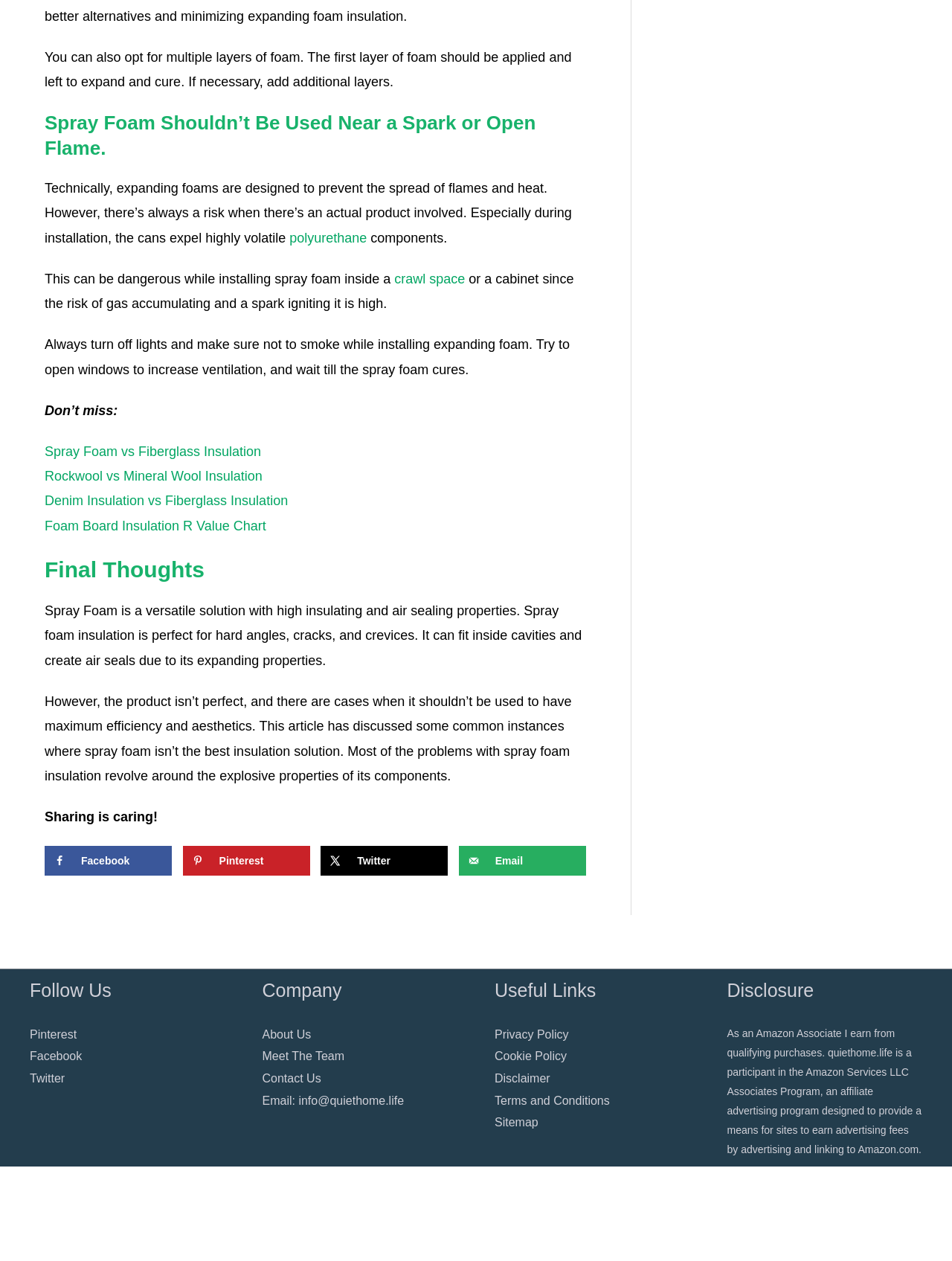What is the importance of ventilation during spray foam installation?
Analyze the image and provide a thorough answer to the question.

The webpage emphasizes the importance of ventilation during spray foam installation to prevent gas accumulation, which can lead to a spark and ignite the volatile components of the foam.